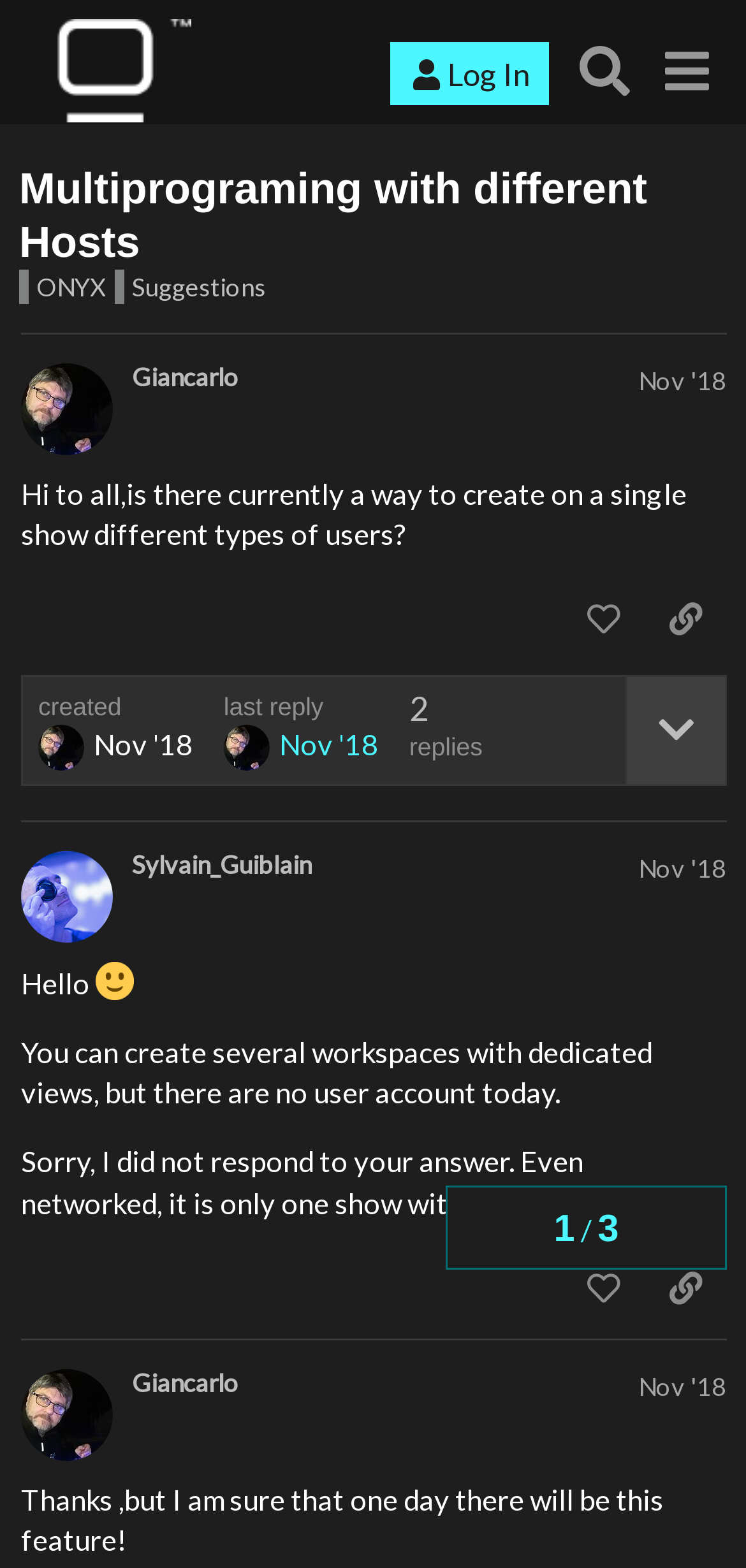Please determine the bounding box coordinates, formatted as (top-left x, top-left y, bottom-right x, bottom-right y), with all values as floating point numbers between 0 and 1. Identify the bounding box of the region described as: ONYX

[0.026, 0.172, 0.141, 0.194]